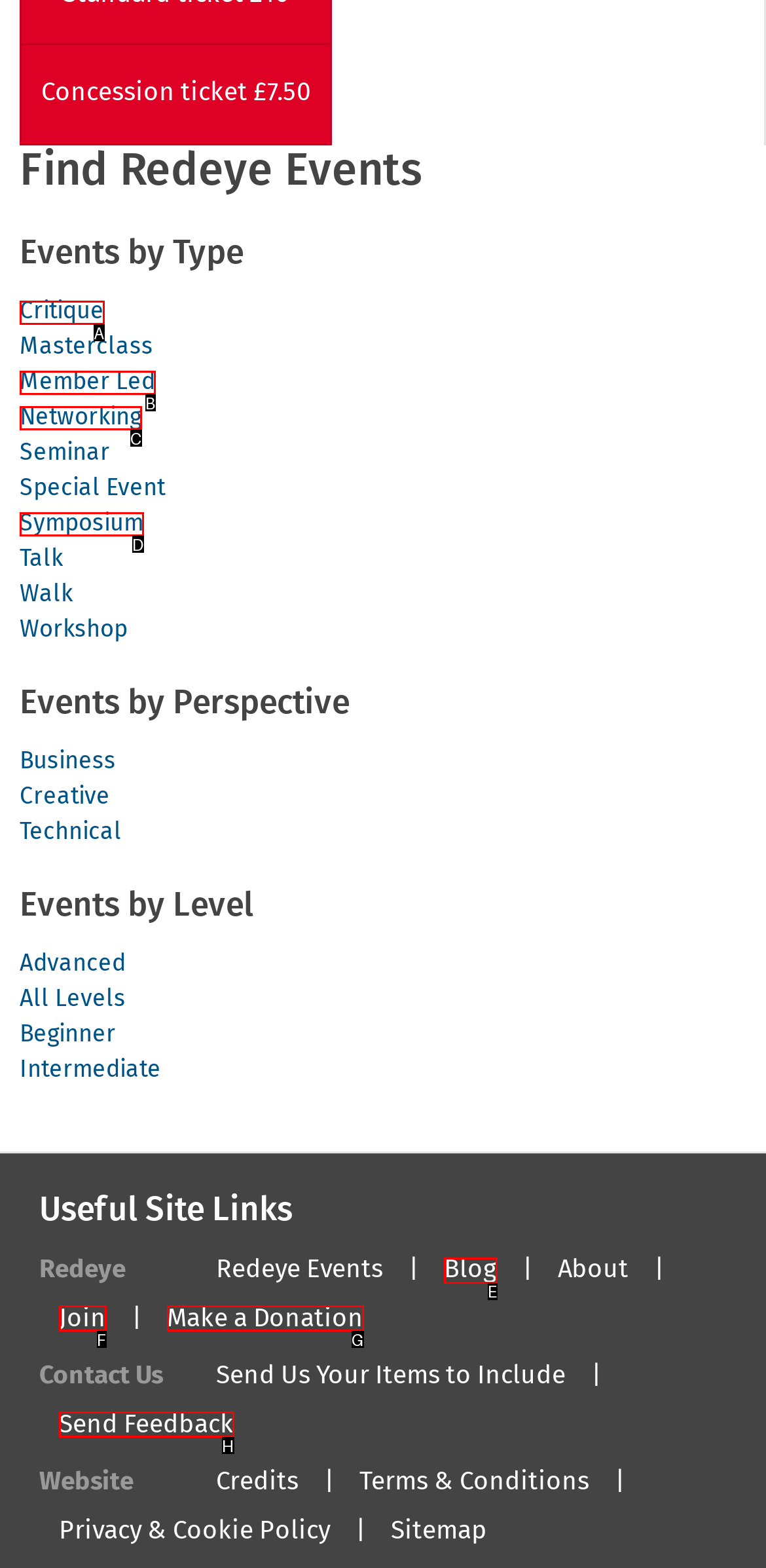Which lettered option should be clicked to perform the following task: View critique events
Respond with the letter of the appropriate option.

A